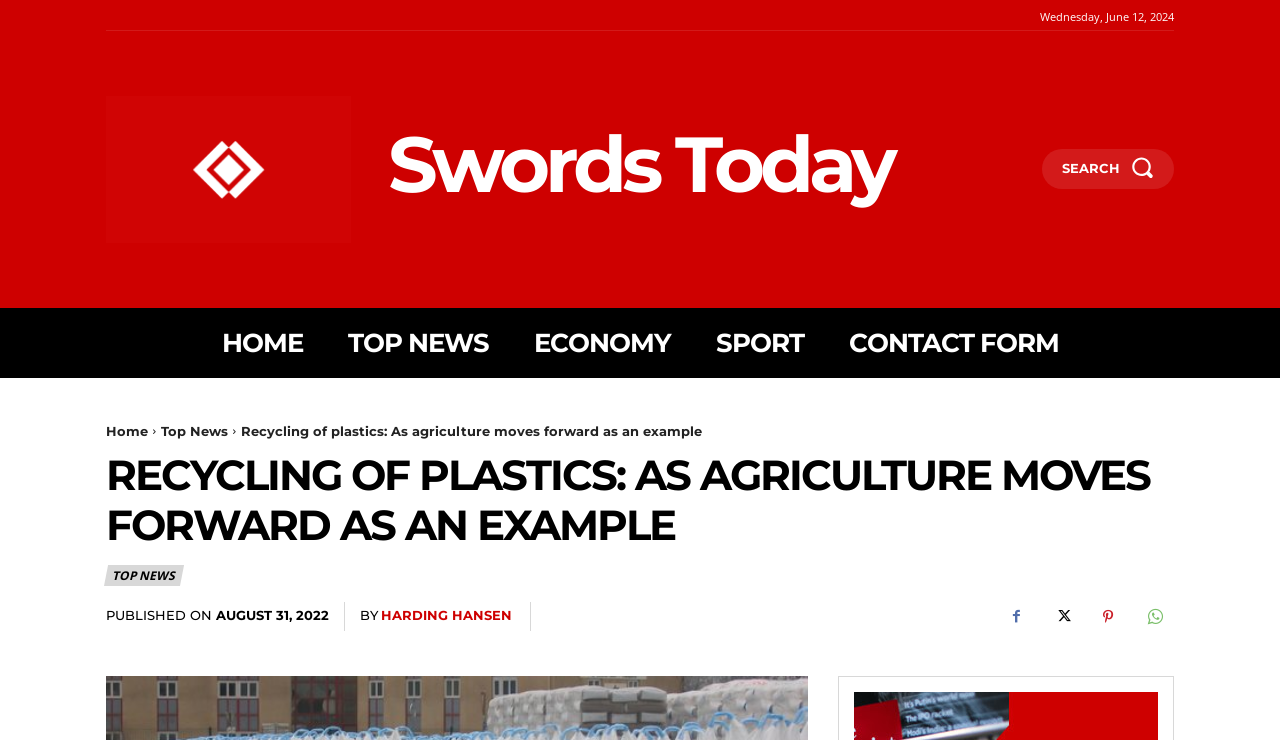Explain in detail what is displayed on the webpage.

The webpage appears to be a news article page, with a focus on the topic of recycling plastics in agriculture. At the top of the page, there is a logo on the left side, accompanied by a link to "Swords Today" and a search bar on the right side. Below the logo, there are several navigation links, including "HOME", "TOP NEWS", "ECONOMY", "SPORT", and "CONTACT FORM".

The main content of the page is a news article with the title "Recycling of plastics: As agriculture moves forward as an example", which is displayed prominently in the middle of the page. The article's title is also repeated as a heading below the navigation links. The article's publication date, "AUGUST 31, 2022", is displayed below the title, along with the author's name, "HARDING HANSEN".

On the right side of the page, there are several social media links, represented by icons, which allow users to share the article on various platforms. At the very top of the page, there is a date display showing "Wednesday, June 12, 2024", which appears to be the current date rather than the publication date of the article.